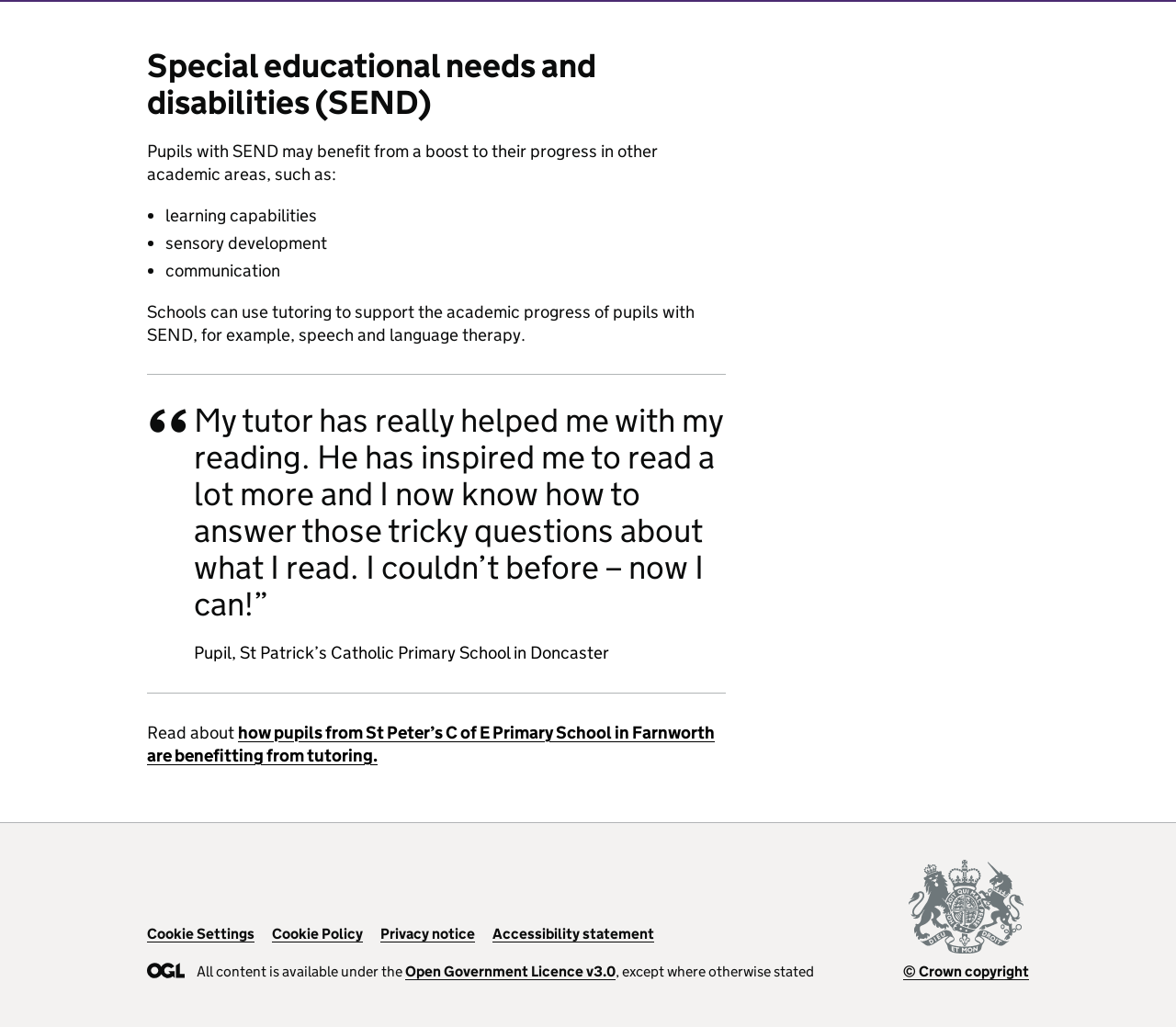Provide a brief response to the question using a single word or phrase: 
What is the main topic of this webpage?

Special educational needs and disabilities